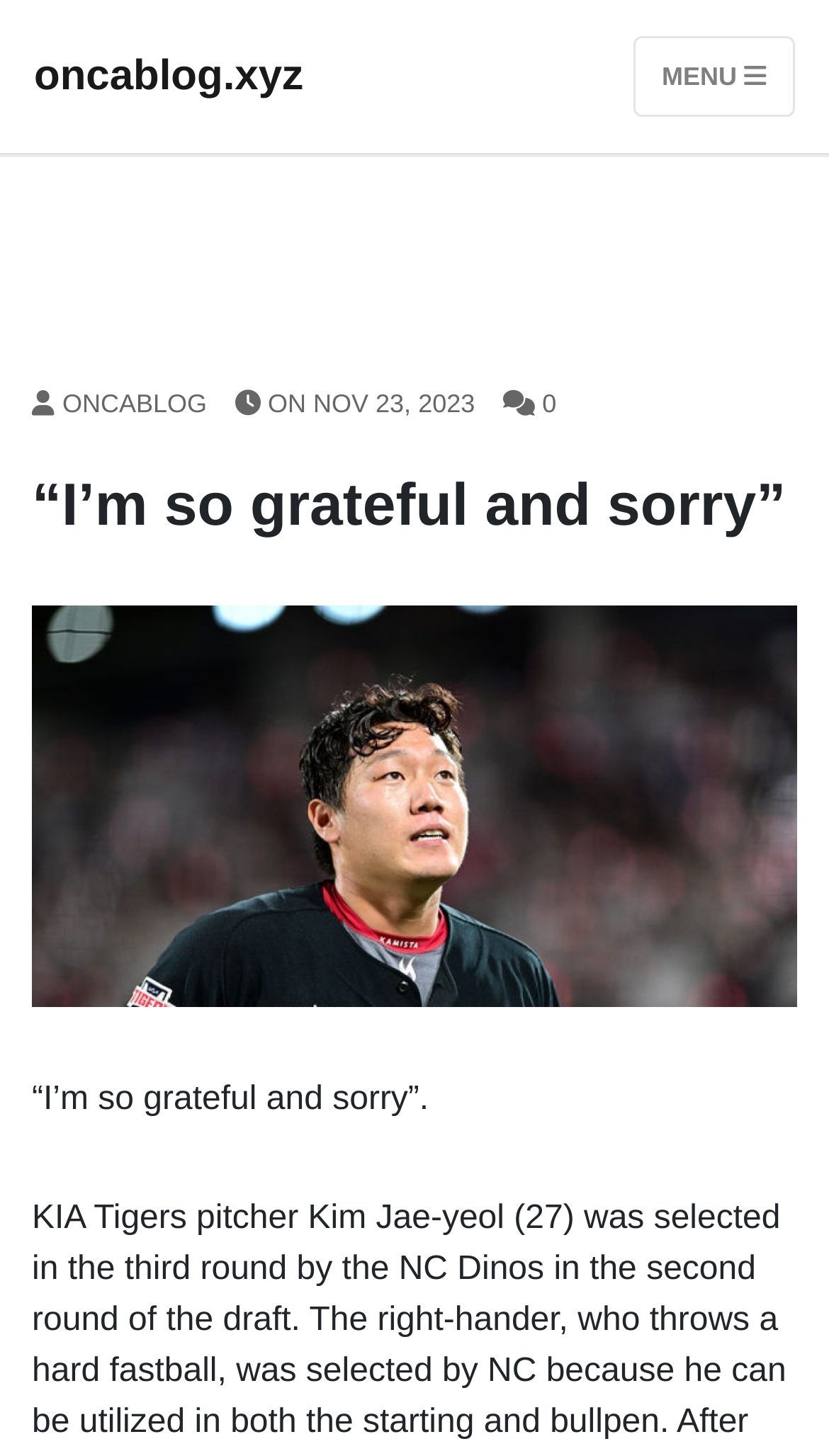What is the title of the blog post?
Use the image to give a comprehensive and detailed response to the question.

I examined the heading elements on the page and found that the title of the blog post is '“I’m so grateful and sorry”', which is also the same as the website's title.